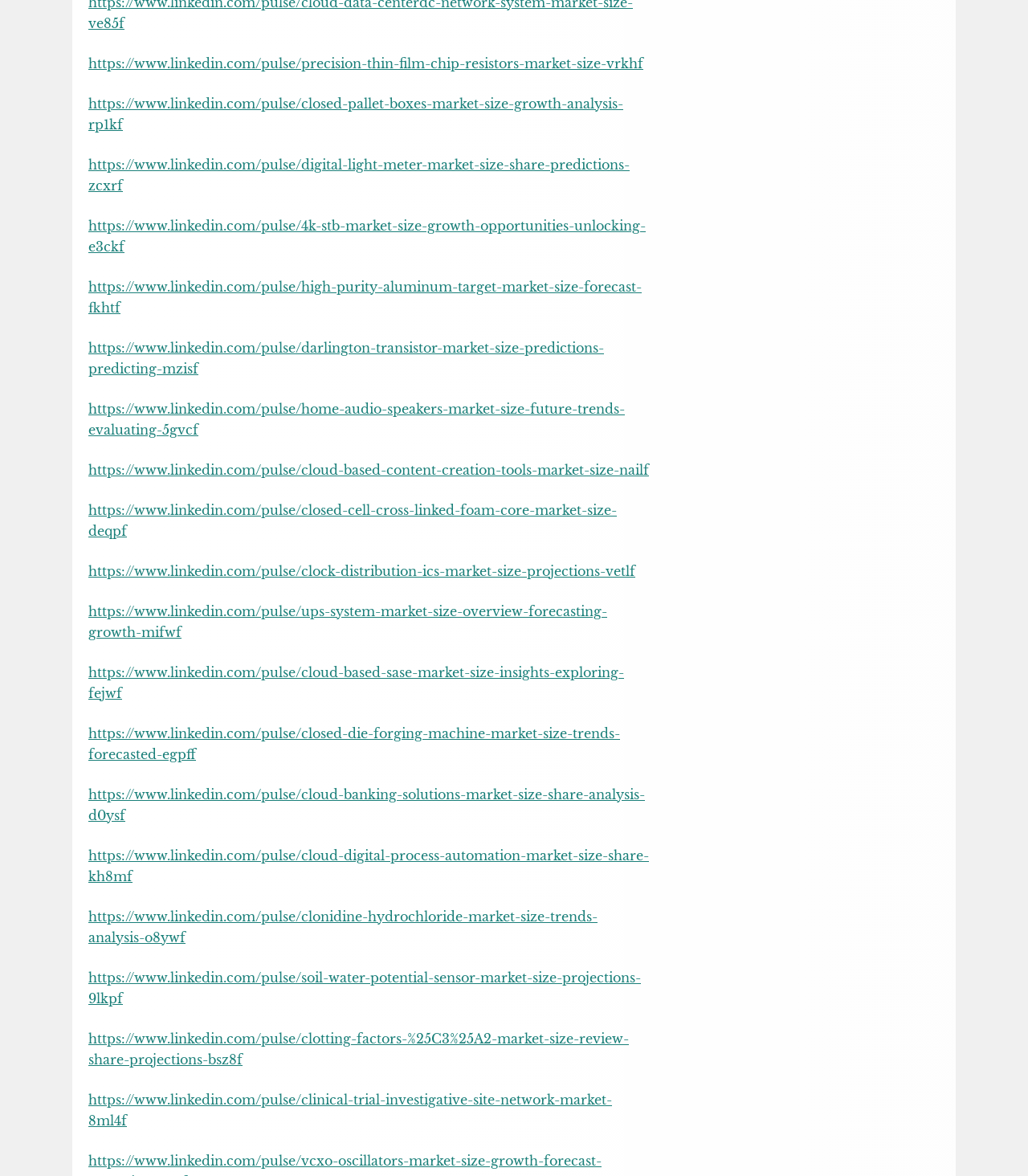Could you specify the bounding box coordinates for the clickable section to complete the following instruction: "View precision thin film chip resistors market size"?

[0.086, 0.047, 0.626, 0.06]